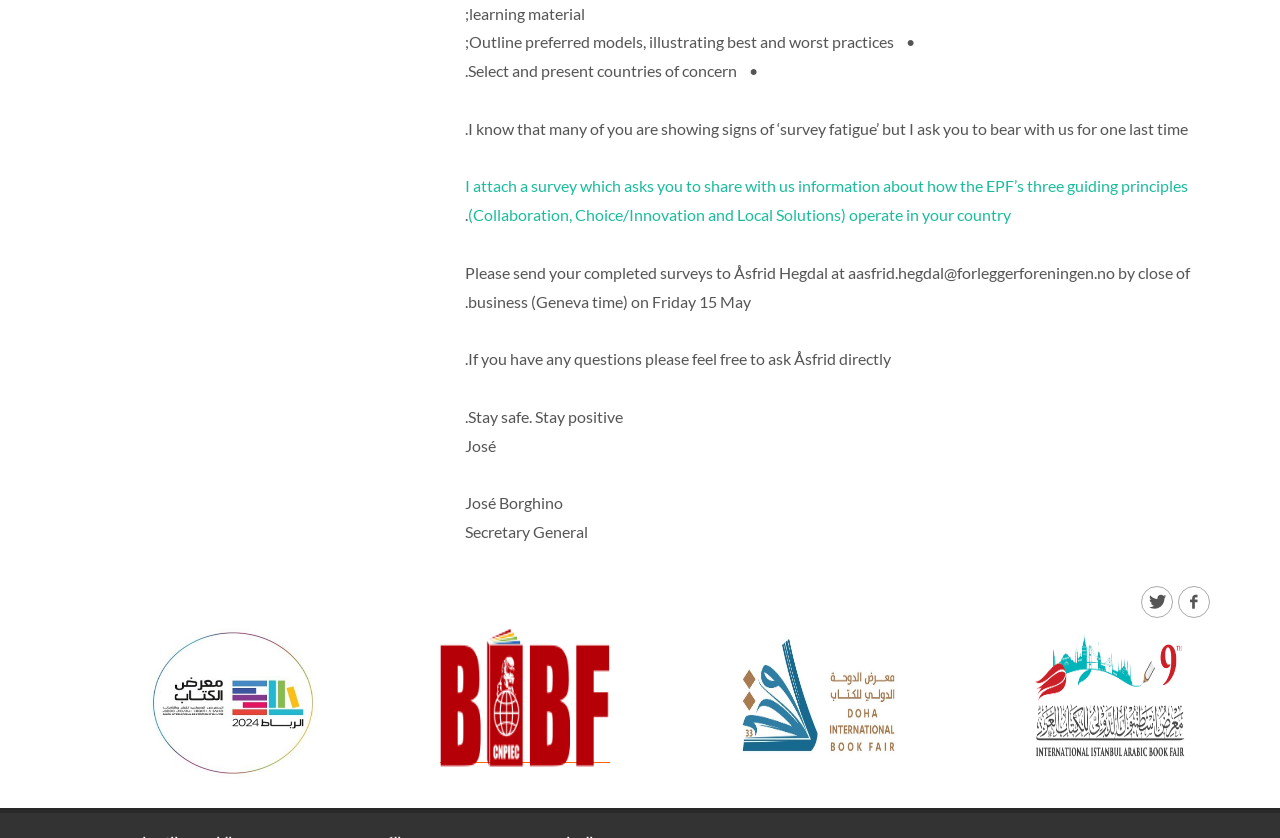Find the bounding box coordinates for the HTML element specified by: "title="Survey on educational publishing frameworks"".

[0.891, 0.699, 0.916, 0.737]